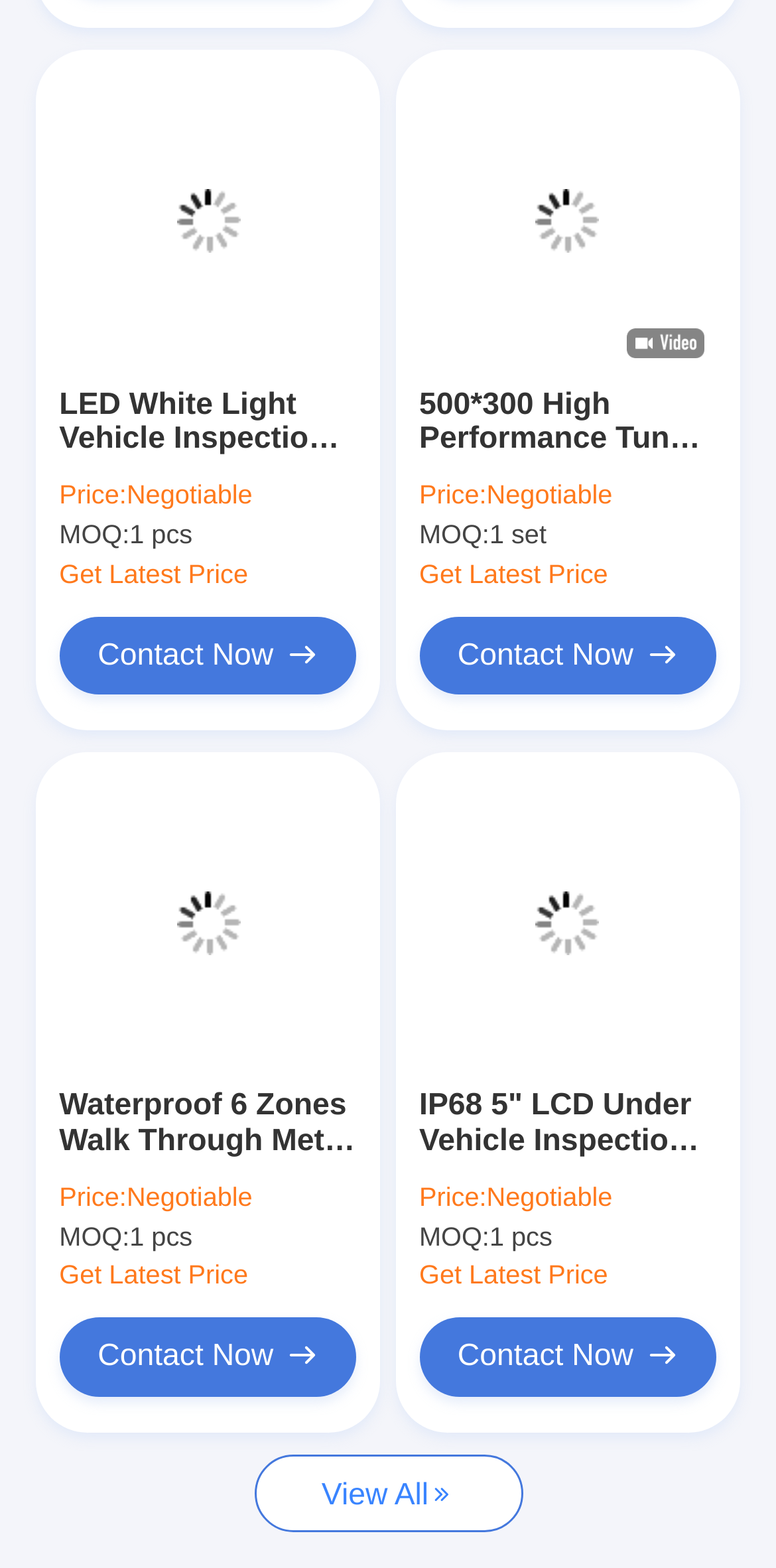Can you identify the bounding box coordinates of the clickable region needed to carry out this instruction: 'Get the latest price of the 'LED White Light Vehicle Inspection Mirror''? The coordinates should be four float numbers within the range of 0 to 1, stated as [left, top, right, bottom].

[0.076, 0.356, 0.32, 0.375]